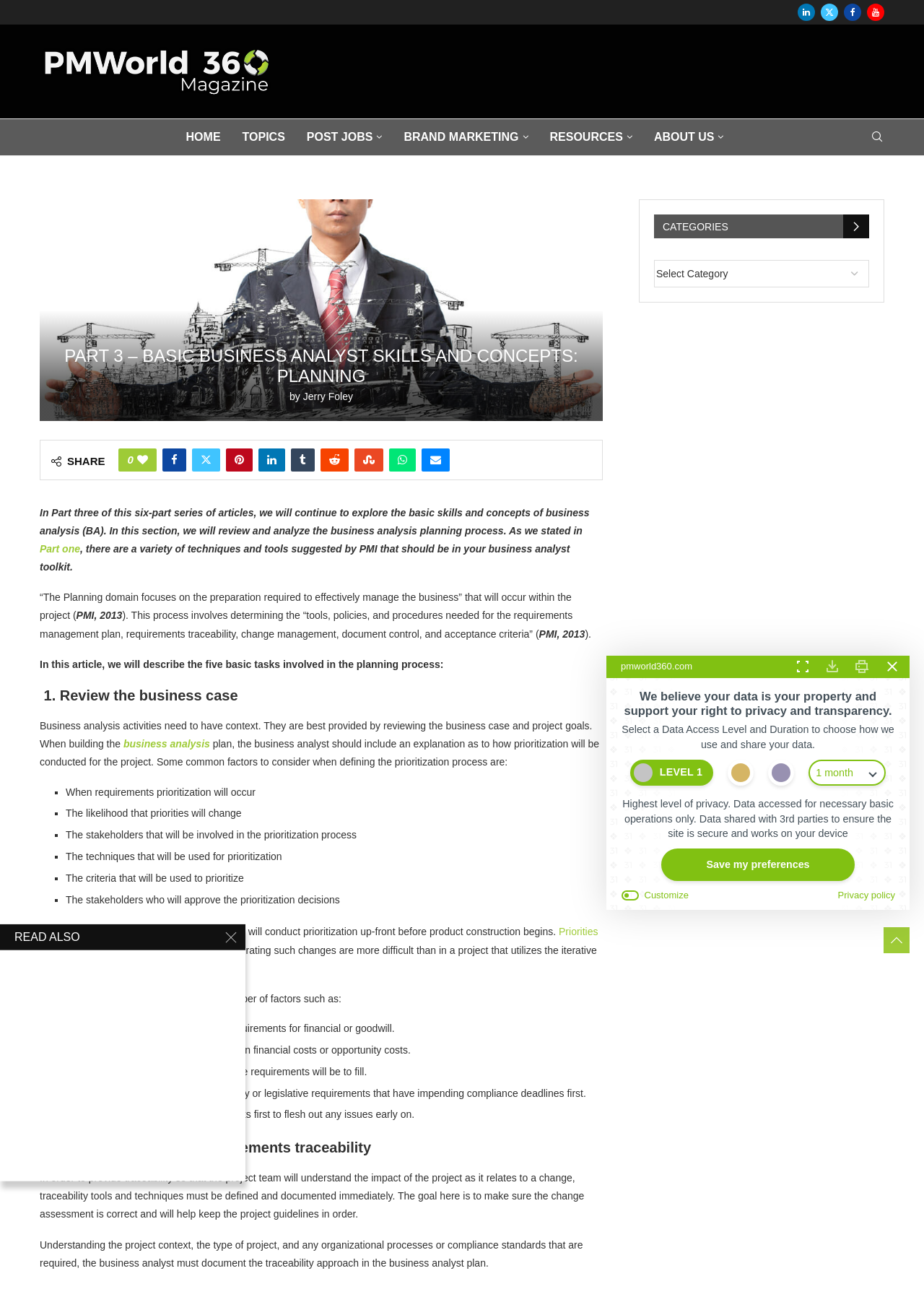Mark the bounding box of the element that matches the following description: "alt="PMWorld 360 Magazine"".

[0.043, 0.036, 0.293, 0.045]